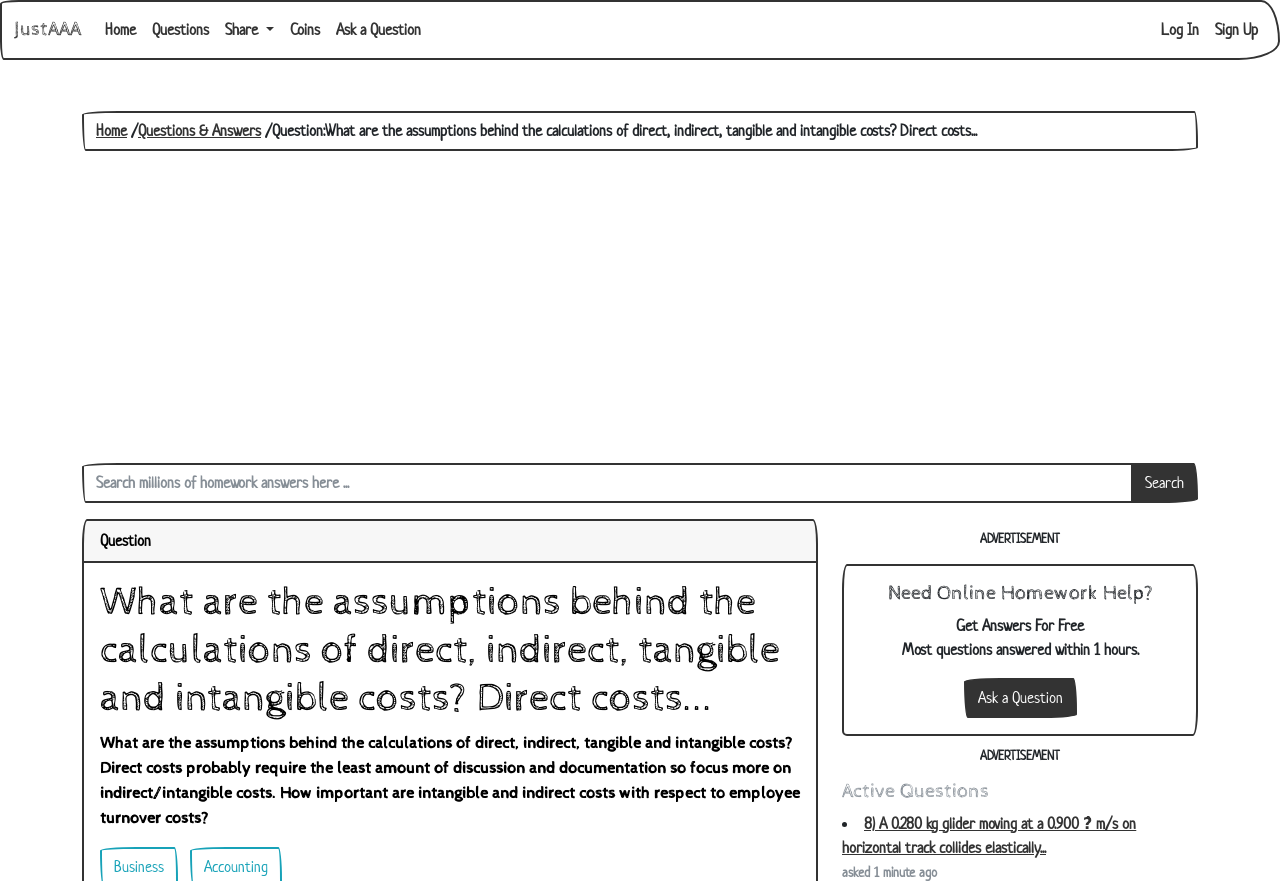Please extract the primary headline from the webpage.

What are the assumptions behind the calculations of direct, indirect, tangible and intangible costs? Direct costs...